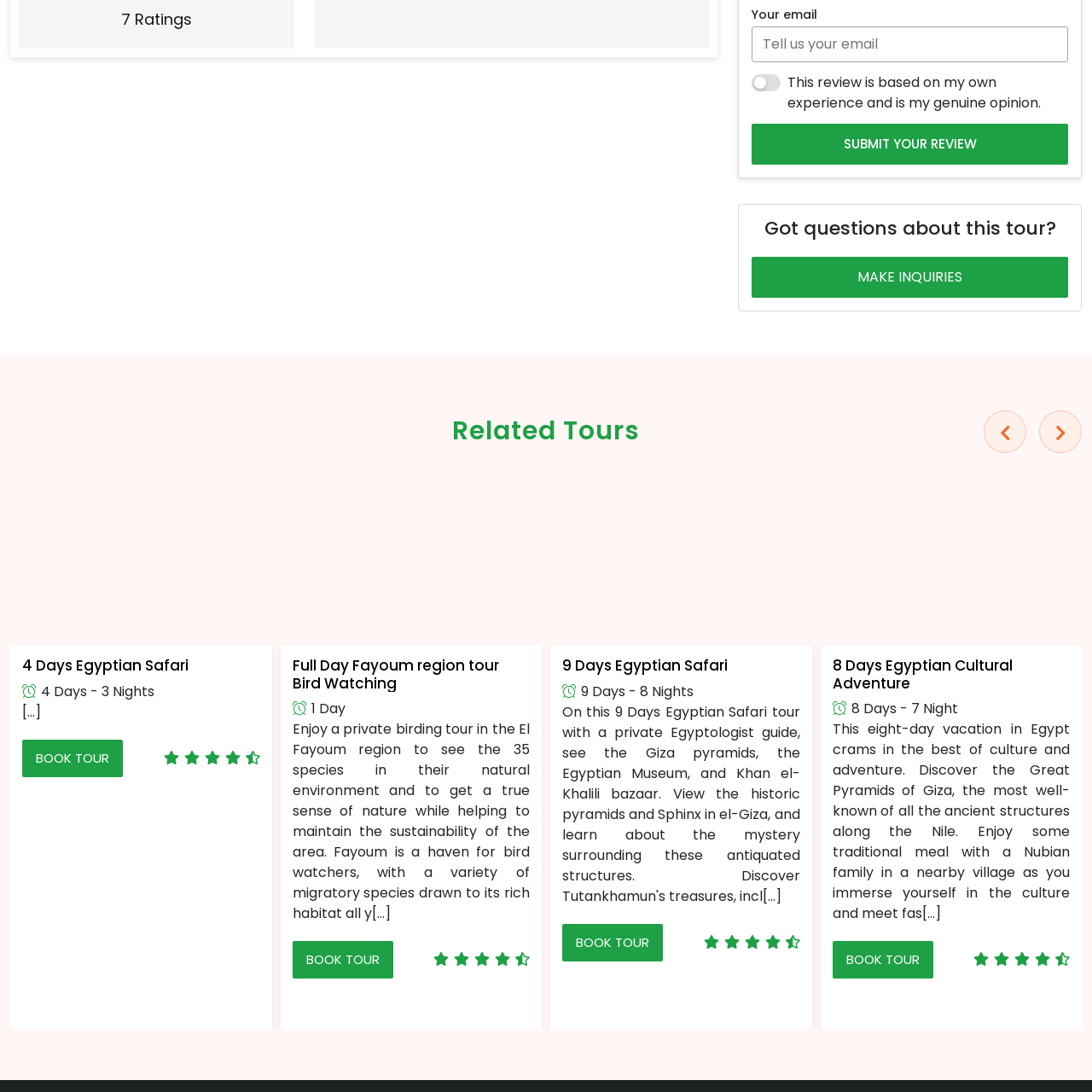Inspect the image outlined in red and answer succinctly: What is the likely context of this button?

Travel, tours, or reviews